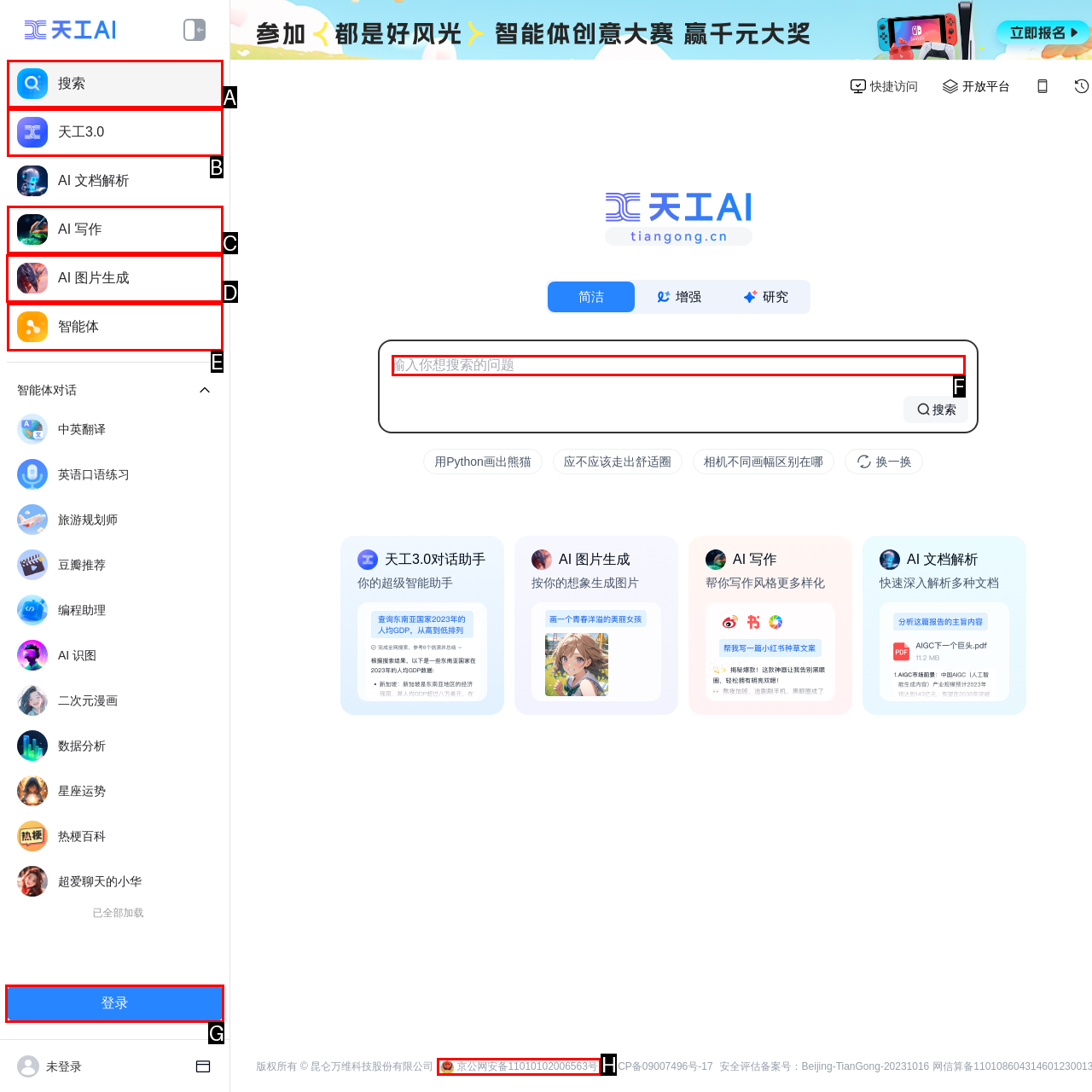To achieve the task: Generate AI images, indicate the letter of the correct choice from the provided options.

D